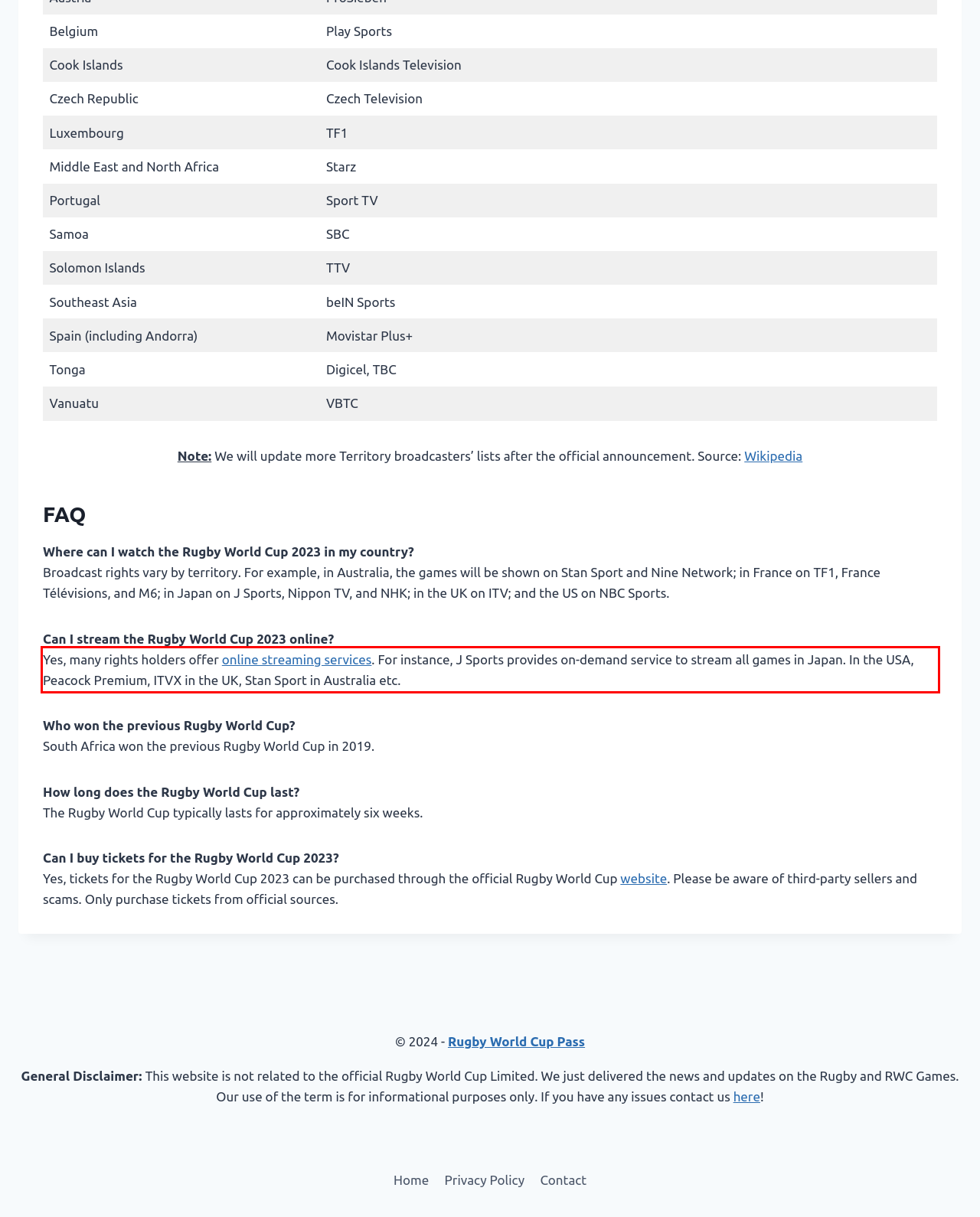Examine the screenshot of the webpage, locate the red bounding box, and generate the text contained within it.

Yes, many rights holders offer online streaming services. For instance, J Sports provides on-demand service to stream all games in Japan. In the USA, Peacock Premium, ITVX in the UK, Stan Sport in Australia etc.